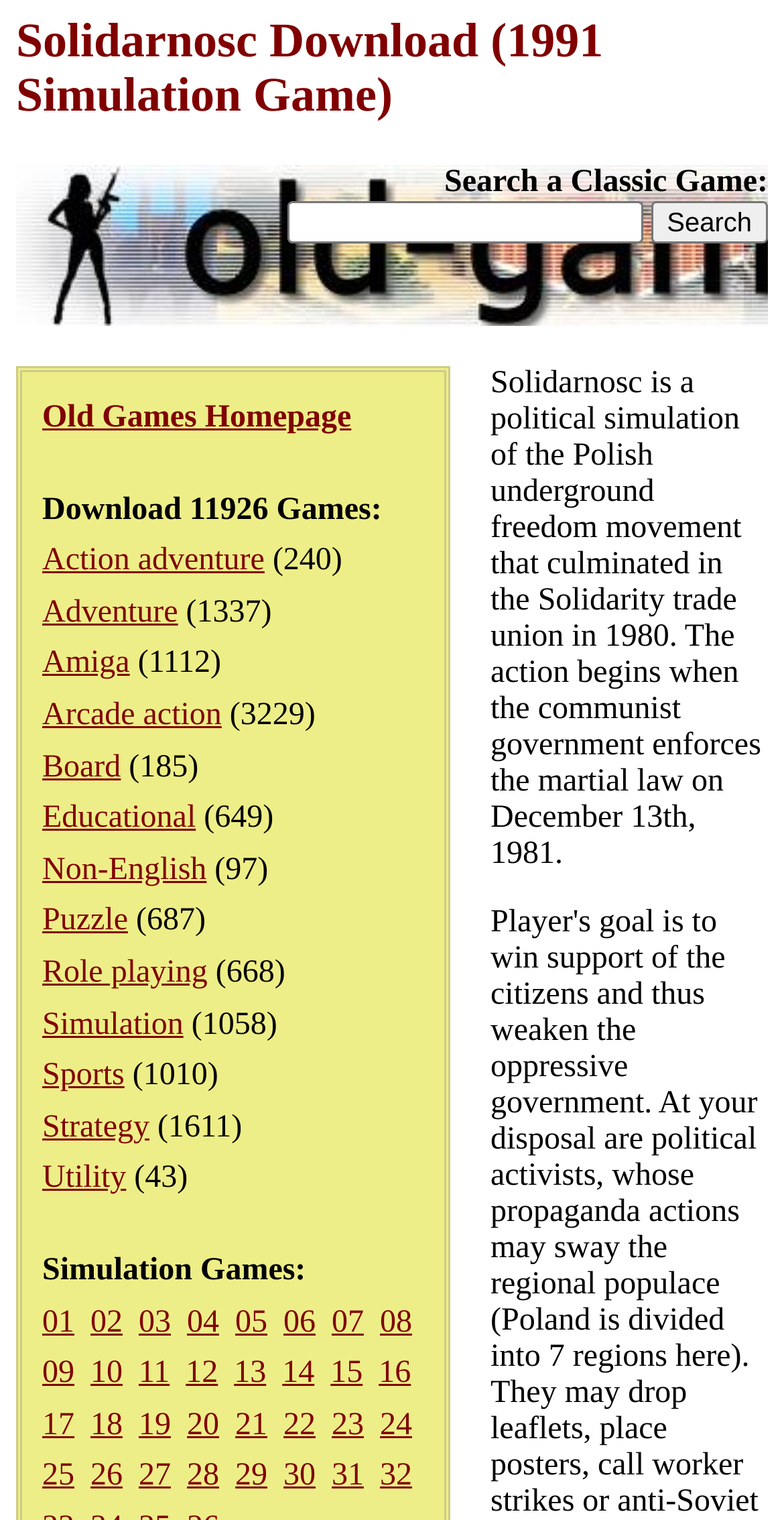Extract the bounding box coordinates of the UI element described: "Utility". Provide the coordinates in the format [left, top, right, bottom] with values ranging from 0 to 1.

[0.054, 0.764, 0.161, 0.786]